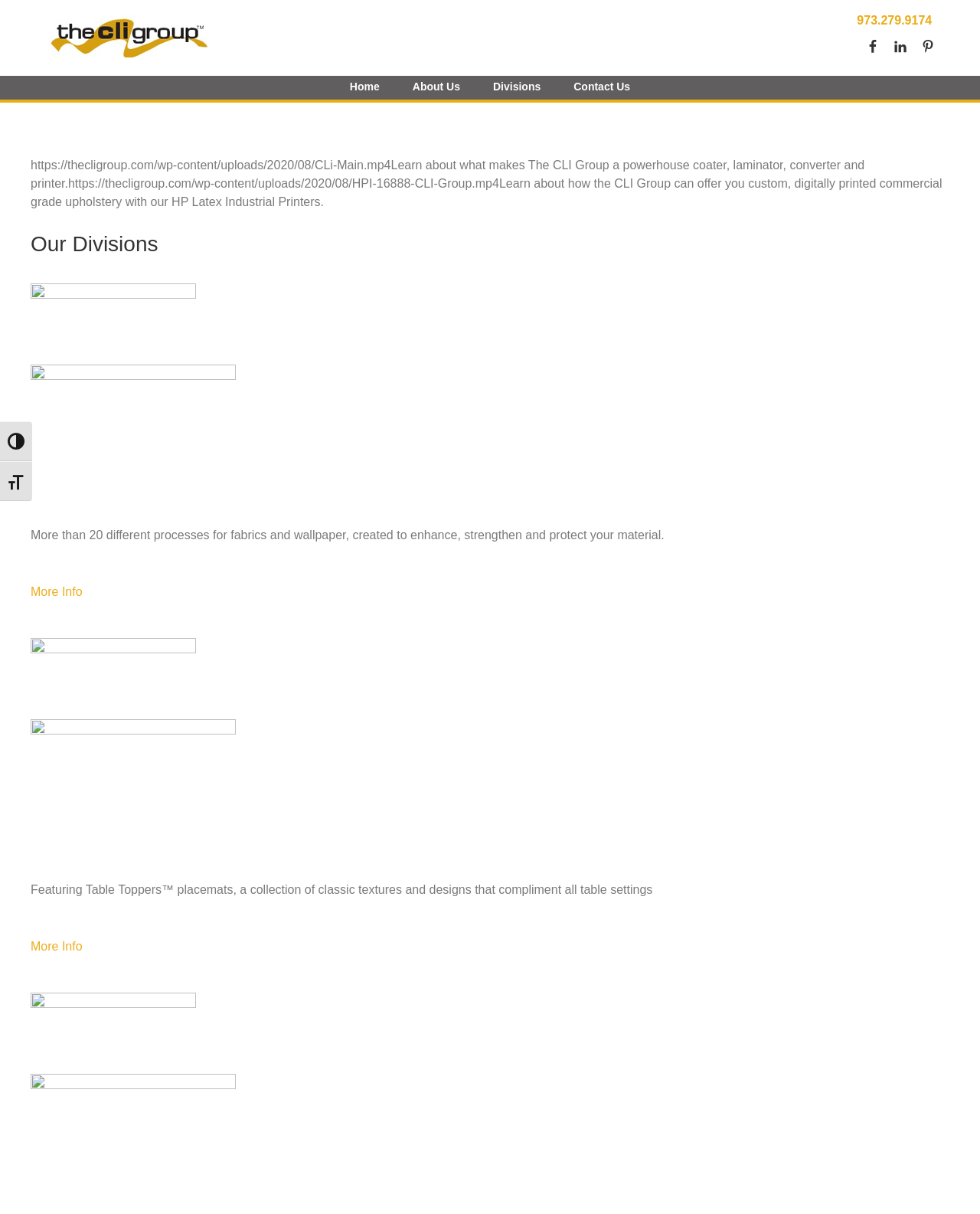Given the element description Home, specify the bounding box coordinates of the corresponding UI element in the format (top-left x, top-left y, bottom-right x, bottom-right y). All values must be between 0 and 1.

[0.341, 0.066, 0.403, 0.086]